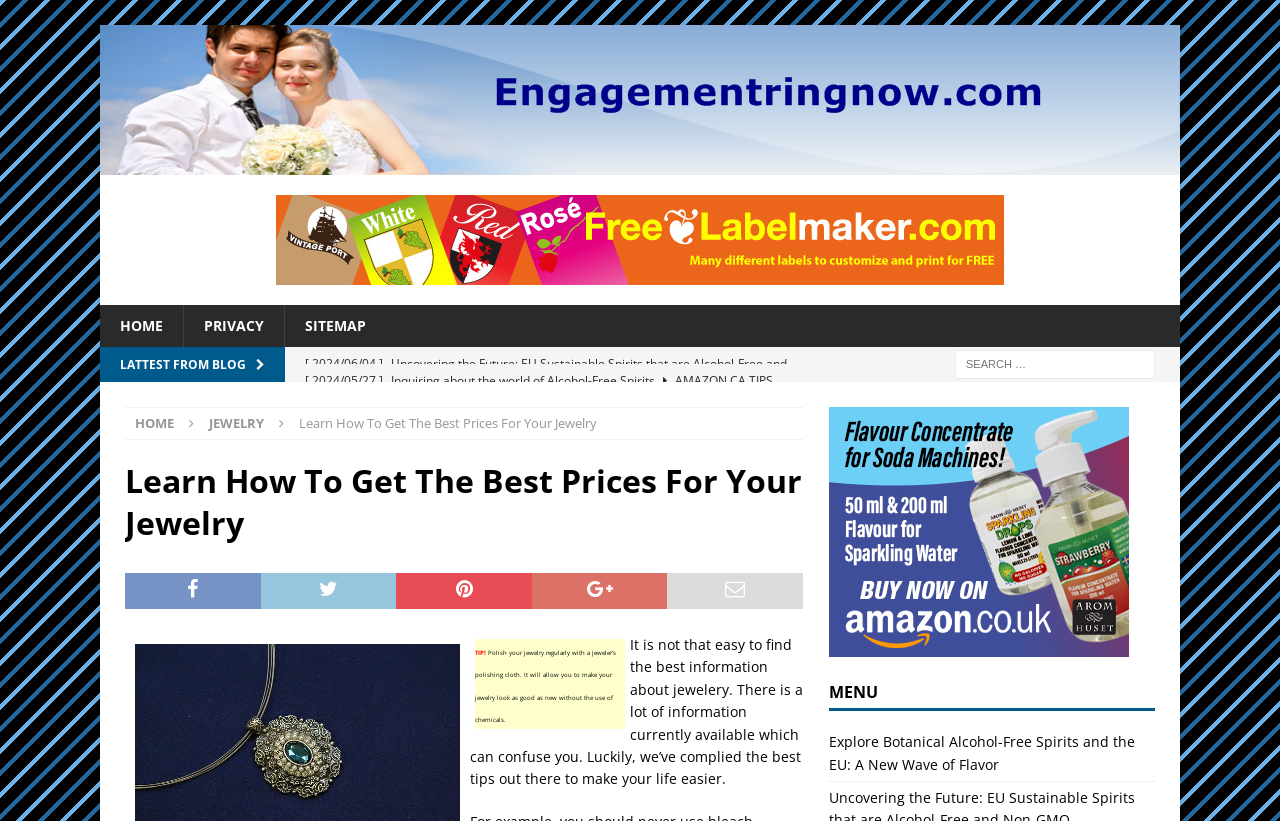Please specify the bounding box coordinates for the clickable region that will help you carry out the instruction: "Explore the 'Explore Botanical Alcohol-Free Spirits and the EU: A New Wave of Flavor' article".

[0.647, 0.892, 0.887, 0.942]